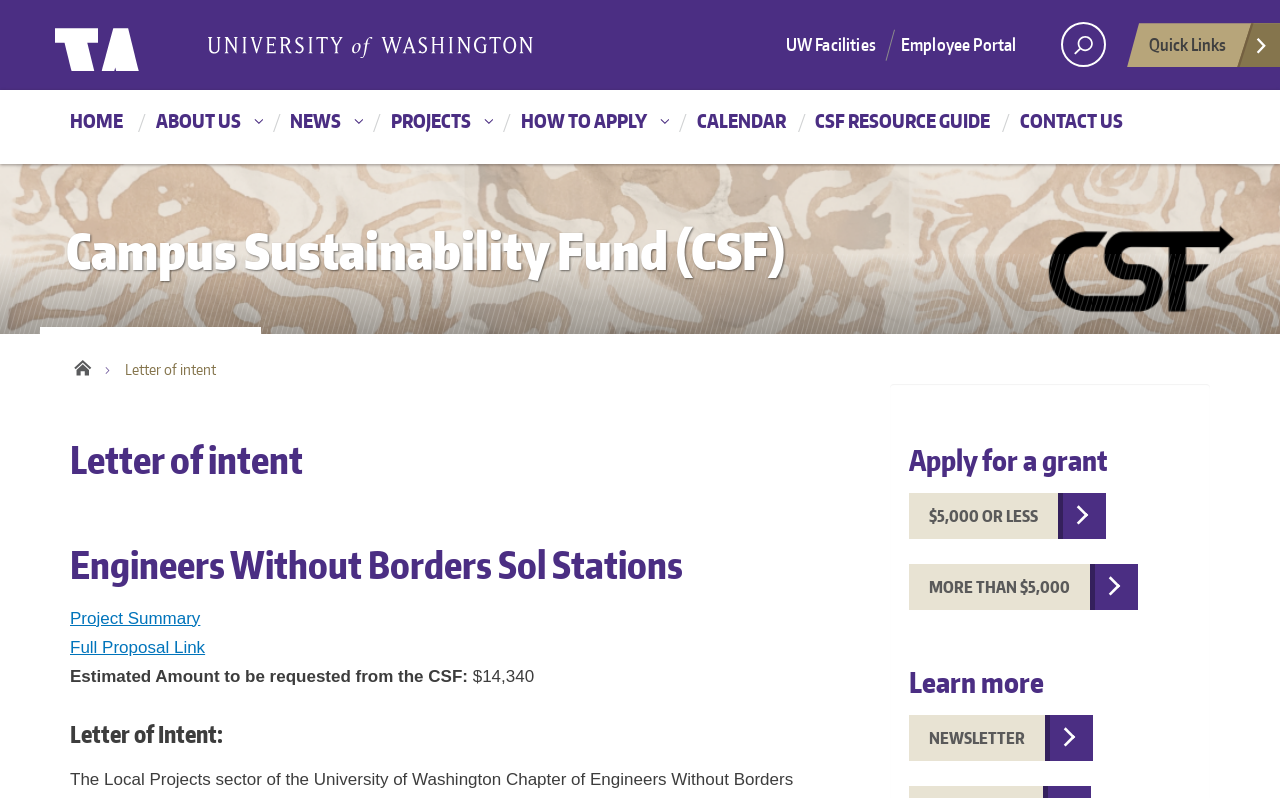What is the name of the project?
Using the image, answer in one word or phrase.

Engineers Without Borders Sol Stations